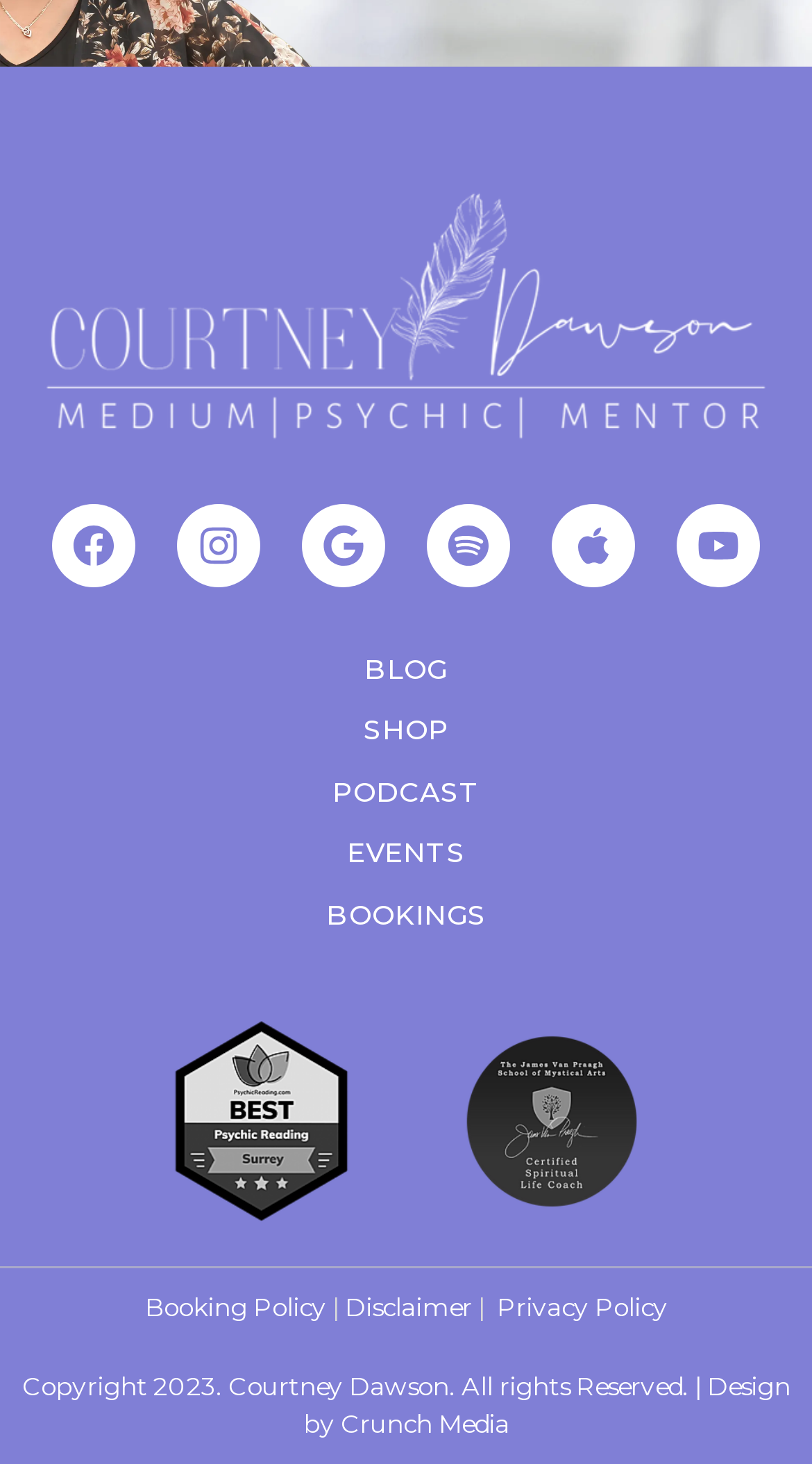Show me the bounding box coordinates of the clickable region to achieve the task as per the instruction: "go to BLOG".

[0.026, 0.443, 0.974, 0.471]